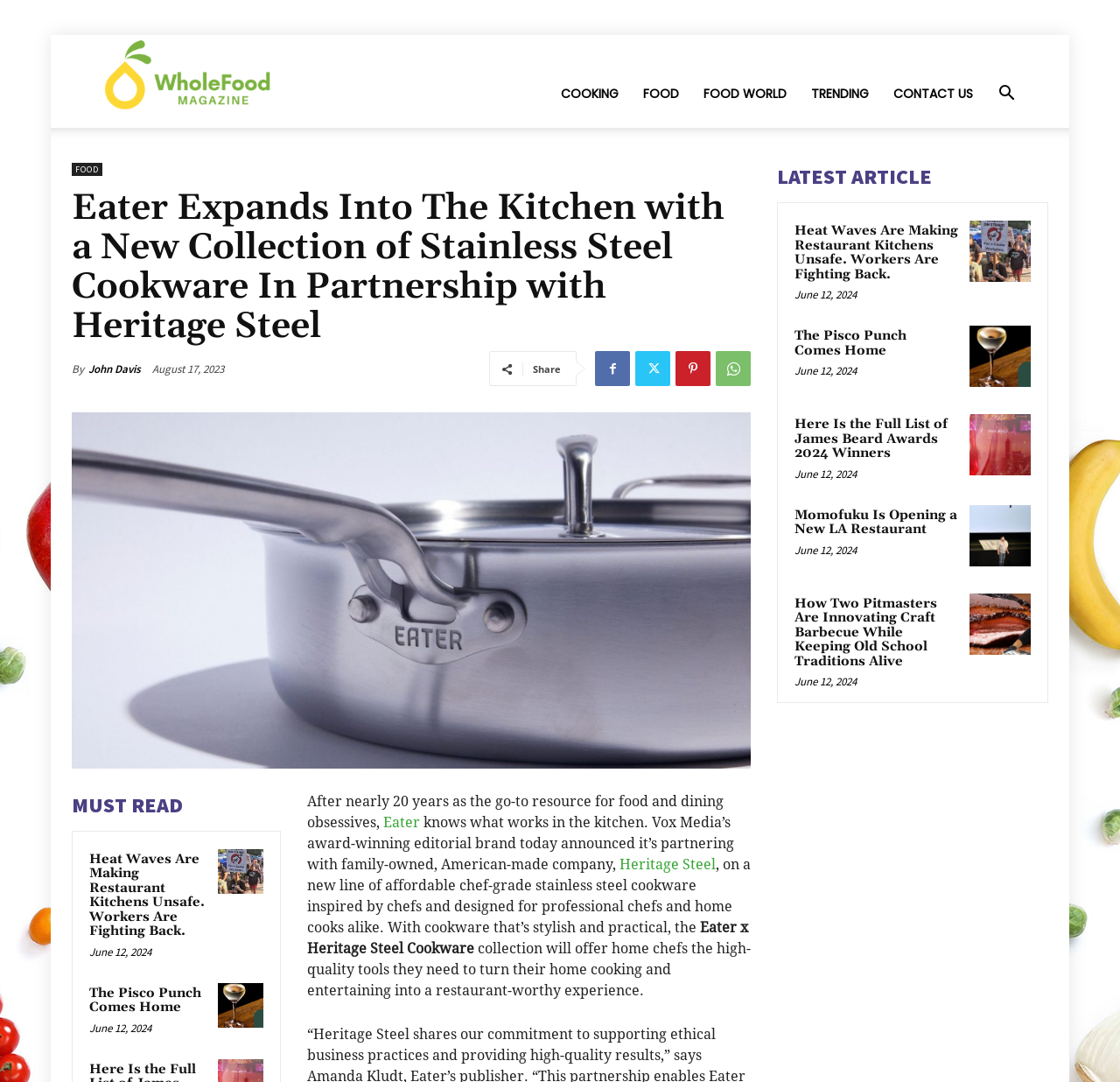Determine the bounding box coordinates of the clickable element necessary to fulfill the instruction: "Contact us". Provide the coordinates as four float numbers within the 0 to 1 range, i.e., [left, top, right, bottom].

[0.787, 0.055, 0.88, 0.118]